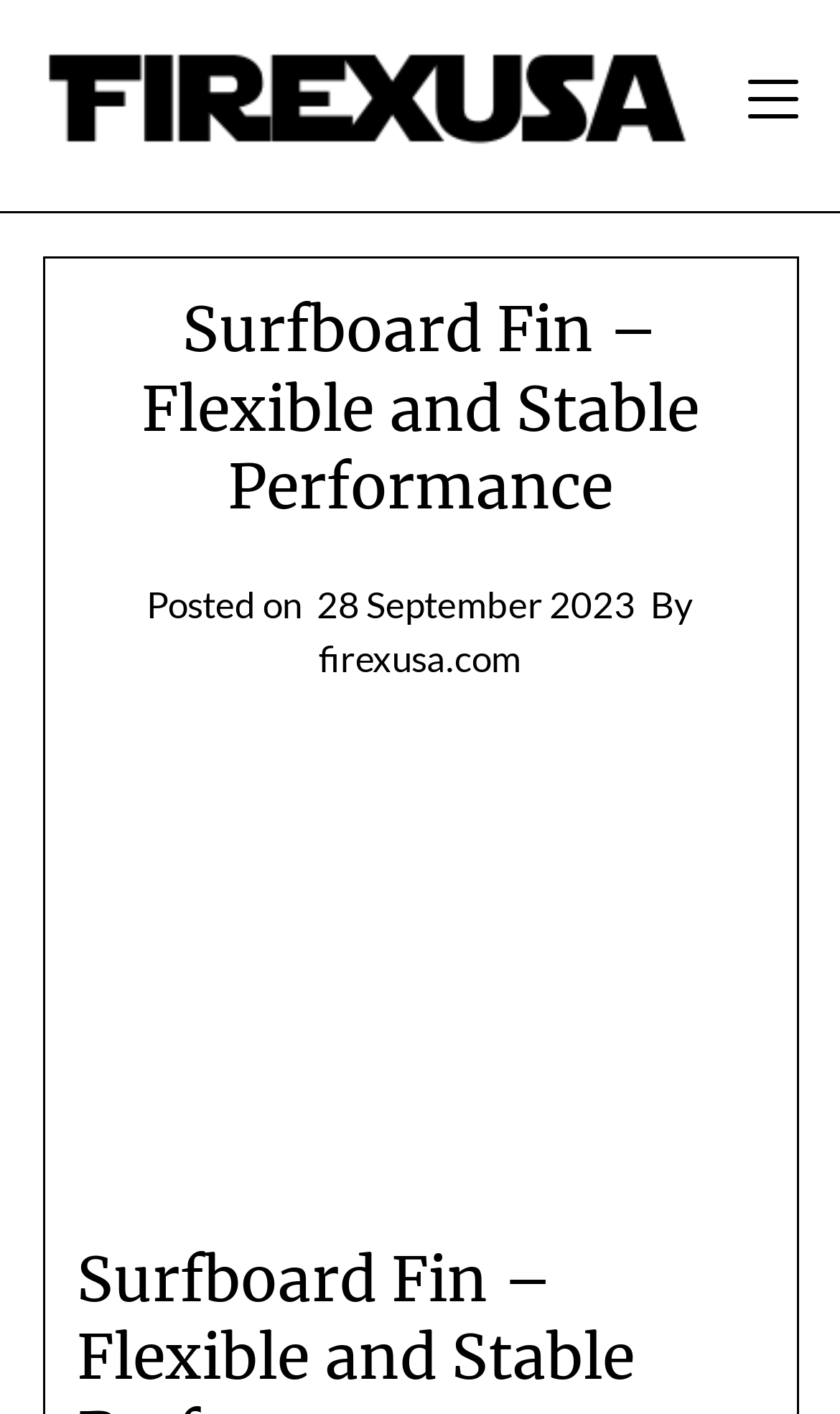Using the information in the image, give a detailed answer to the following question: Who is the author of the latest article?

I determined the author of the latest article by looking at the static text element with the text 'By firexusa.com' which is located below the main heading and is likely the author's name or website.